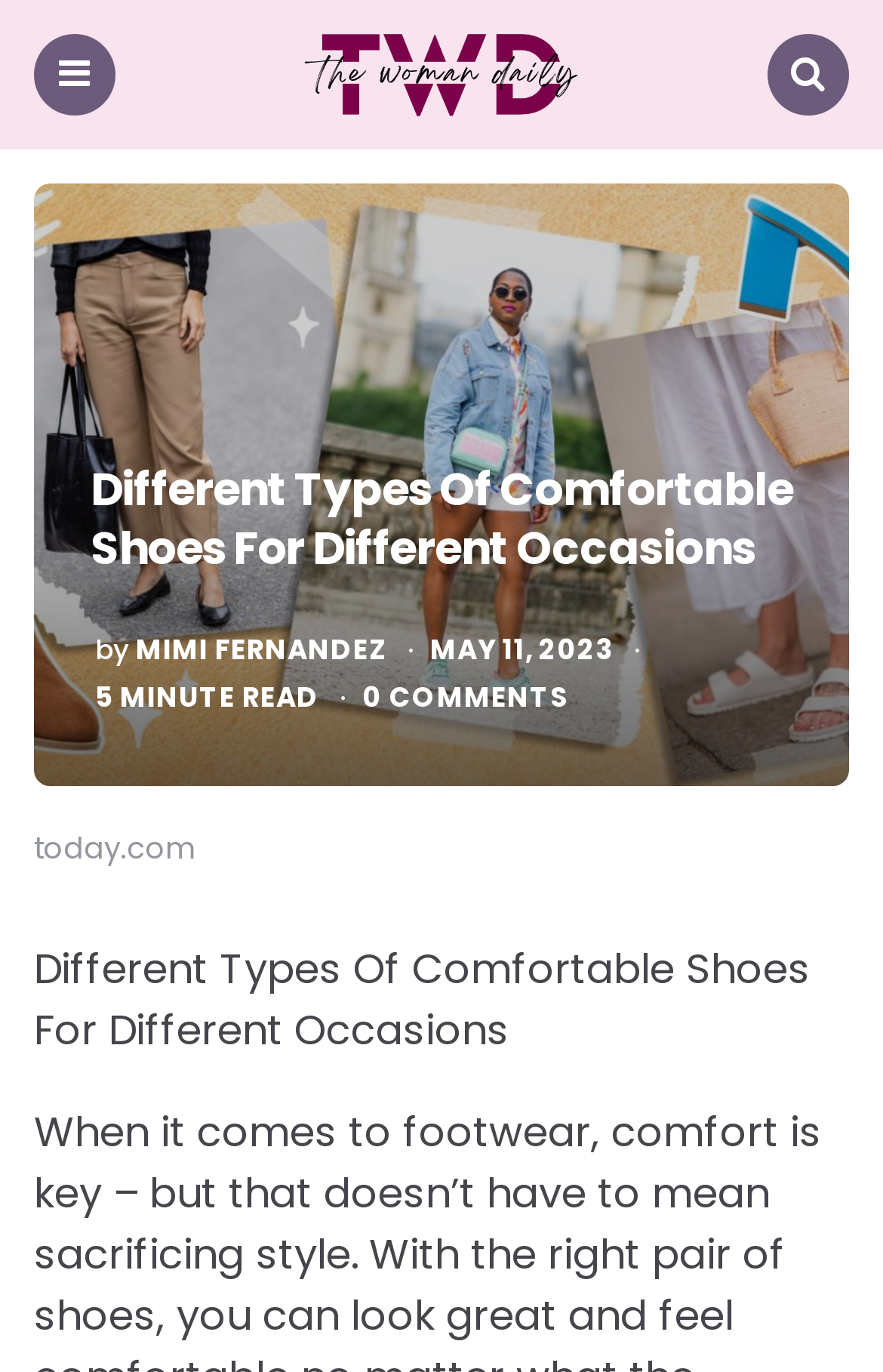Who is the author of this article?
Answer the question in a detailed and comprehensive manner.

I found the author's name by looking at the text 'POSTED BY' followed by 'by' and then the link 'MIMI FERNANDEZ' which indicates the author's name.